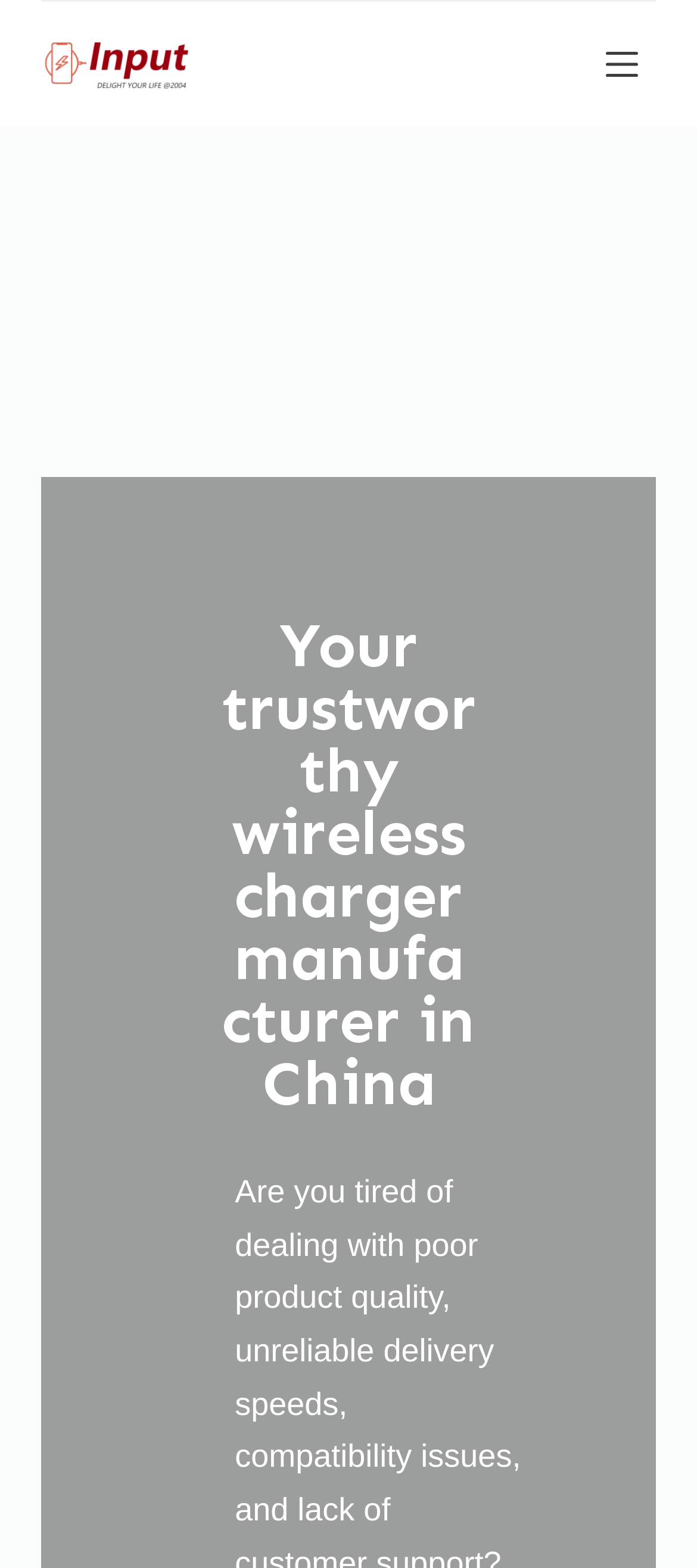Determine the bounding box coordinates of the UI element that matches the following description: "Skip to content". The coordinates should be four float numbers between 0 and 1 in the format [left, top, right, bottom].

[0.0, 0.0, 0.103, 0.023]